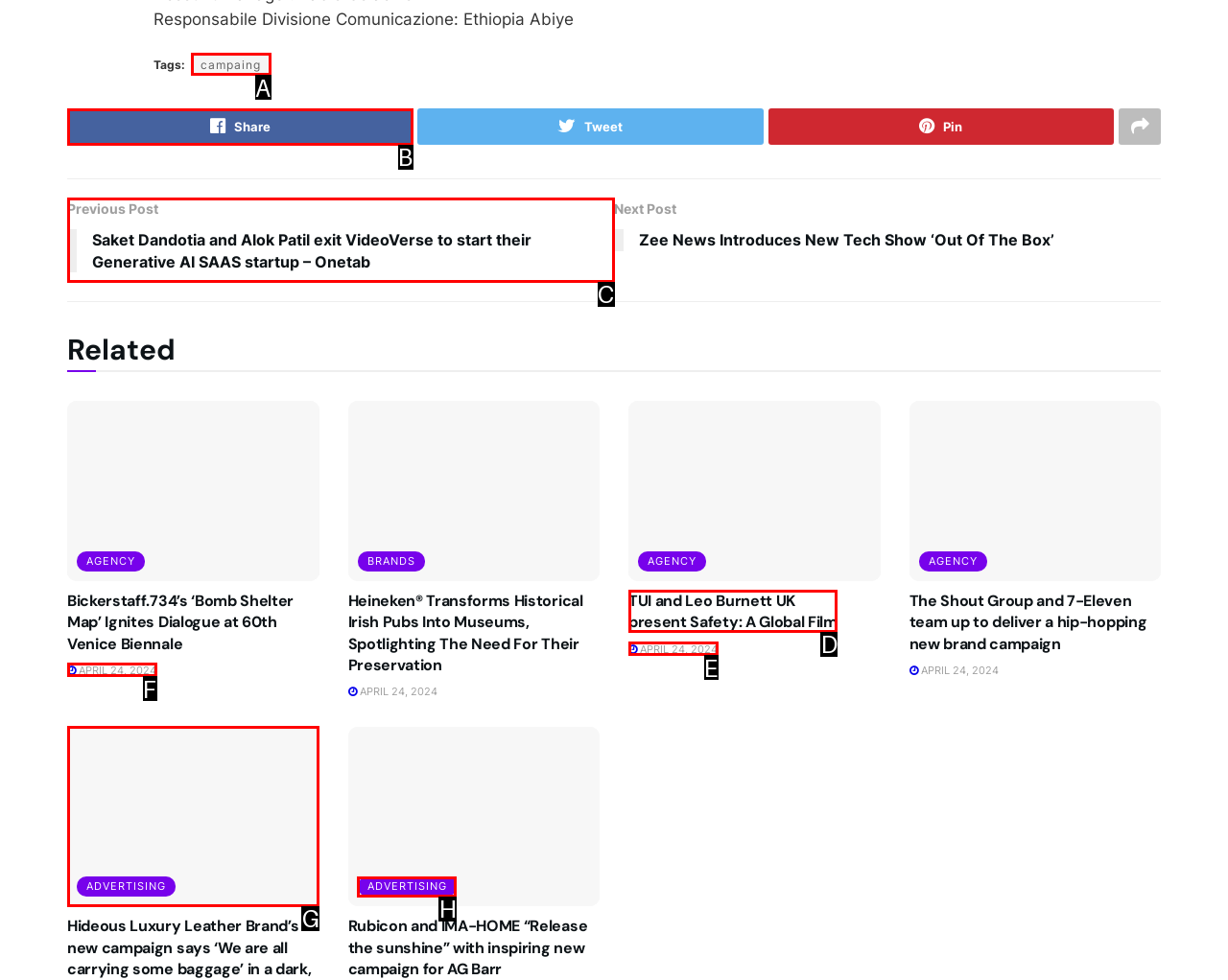Determine the HTML element to be clicked to complete the task: Share the post. Answer by giving the letter of the selected option.

B